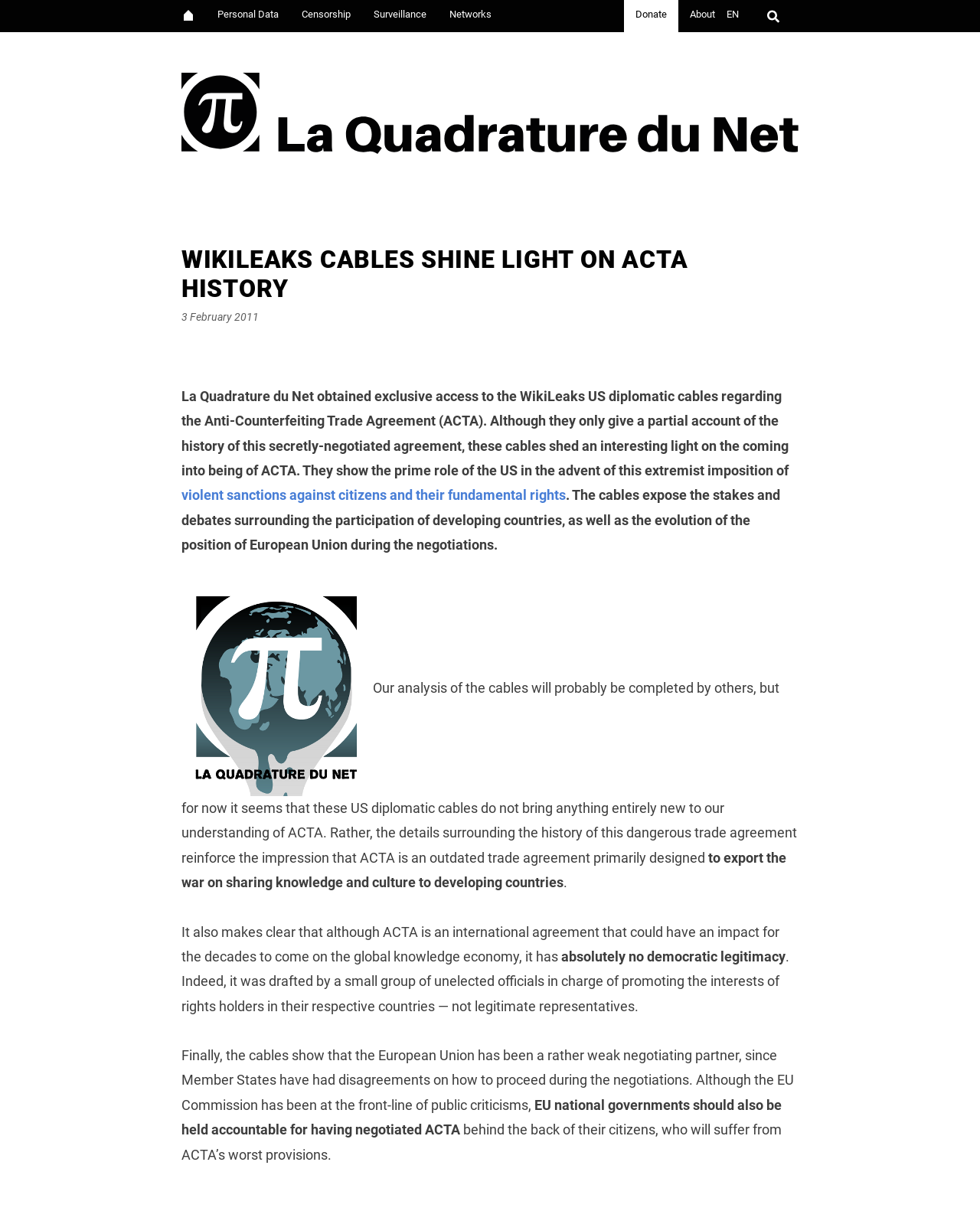Using the description "Personal Data", locate and provide the bounding box of the UI element.

[0.21, 0.004, 0.296, 0.019]